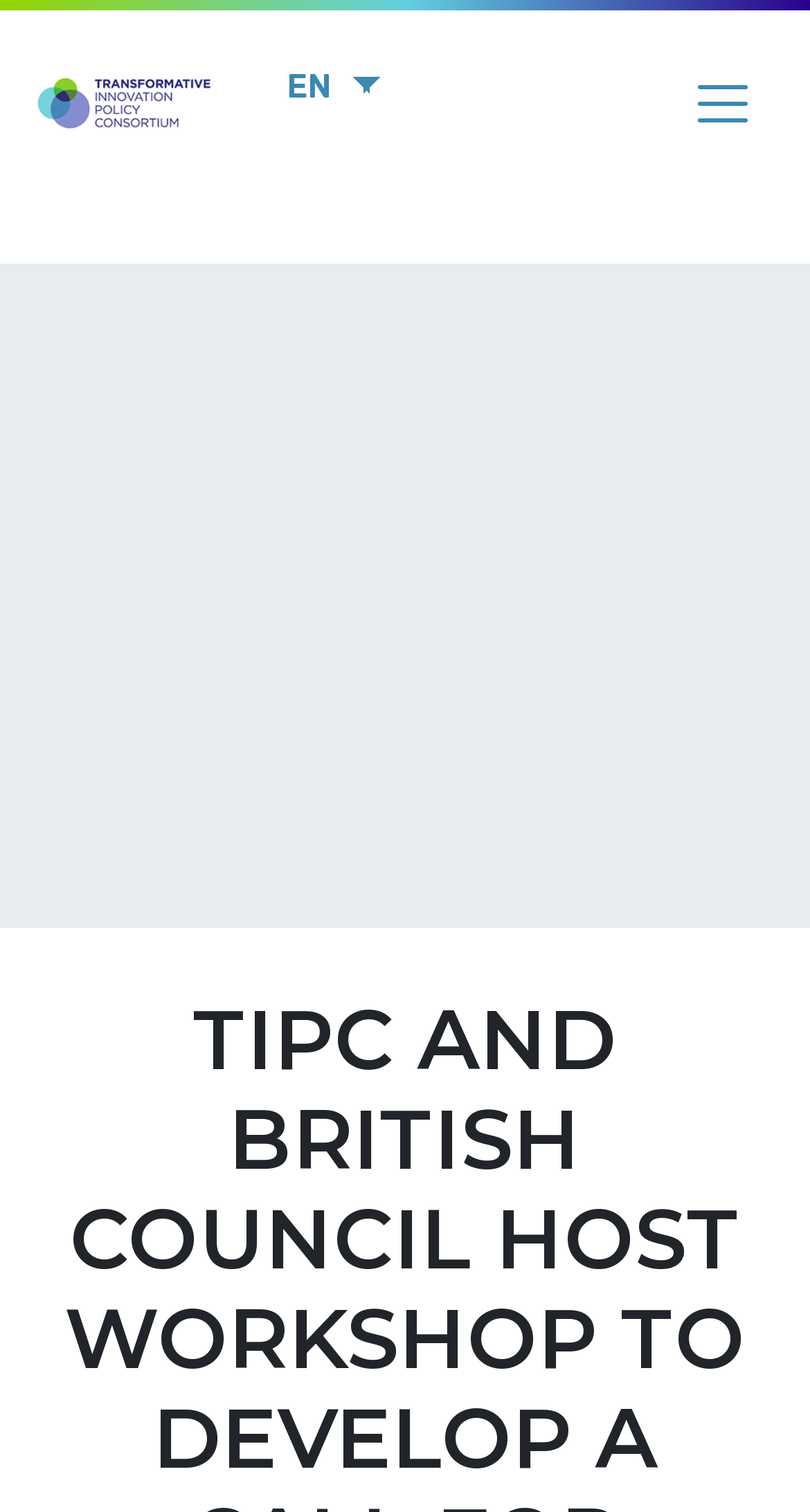What is the main heading of this webpage? Please extract and provide it.

TIPC AND BRITISH COUNCIL HOST WORKSHOP TO DEVELOP A CALL FOR TRANSFORMATIVE INNOVATION POLICY IN MEXICO